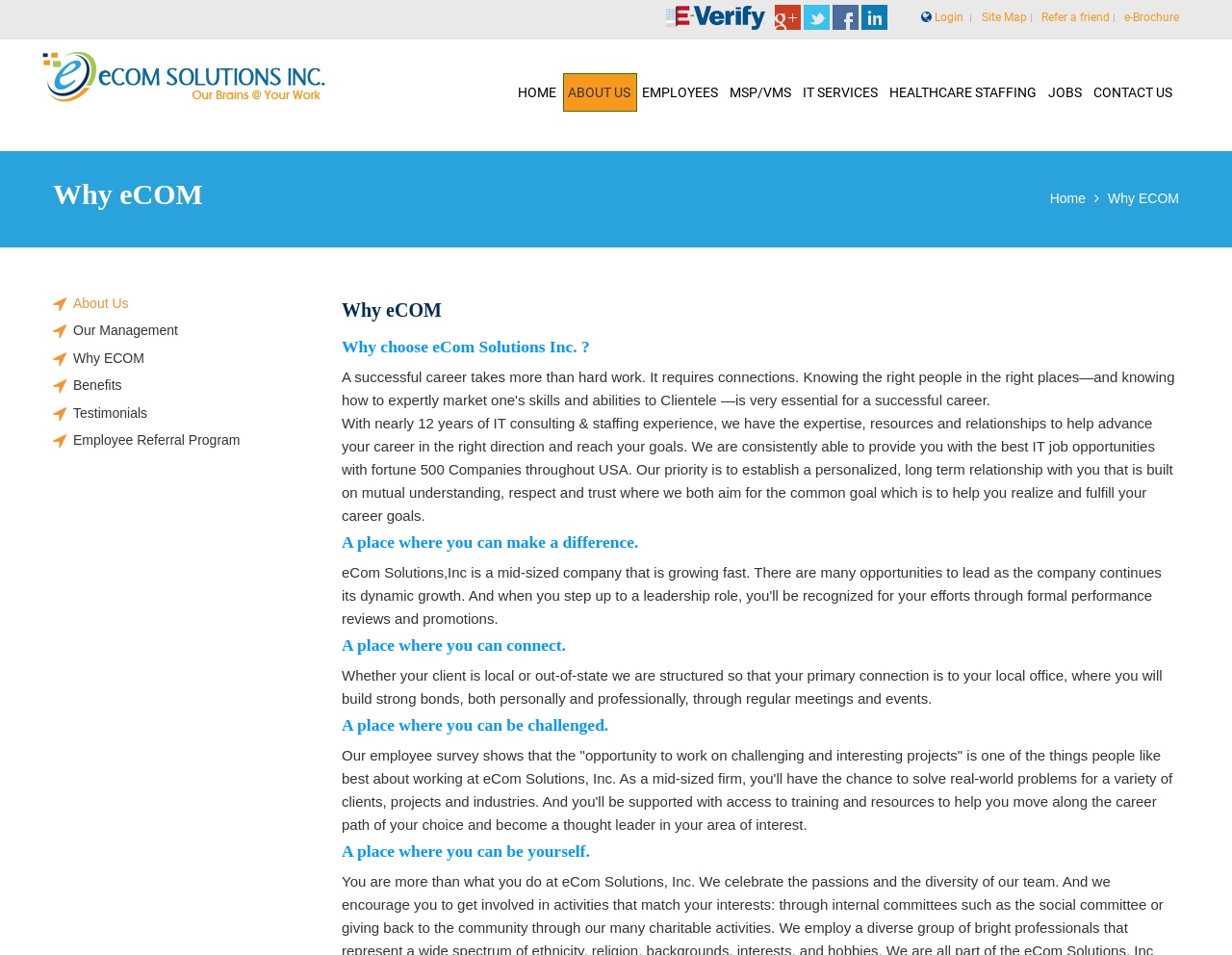Find the bounding box coordinates of the element you need to click on to perform this action: 'Go to HOME'. The coordinates should be represented by four float values between 0 and 1, in the format [left, top, right, bottom].

[0.416, 0.077, 0.457, 0.117]